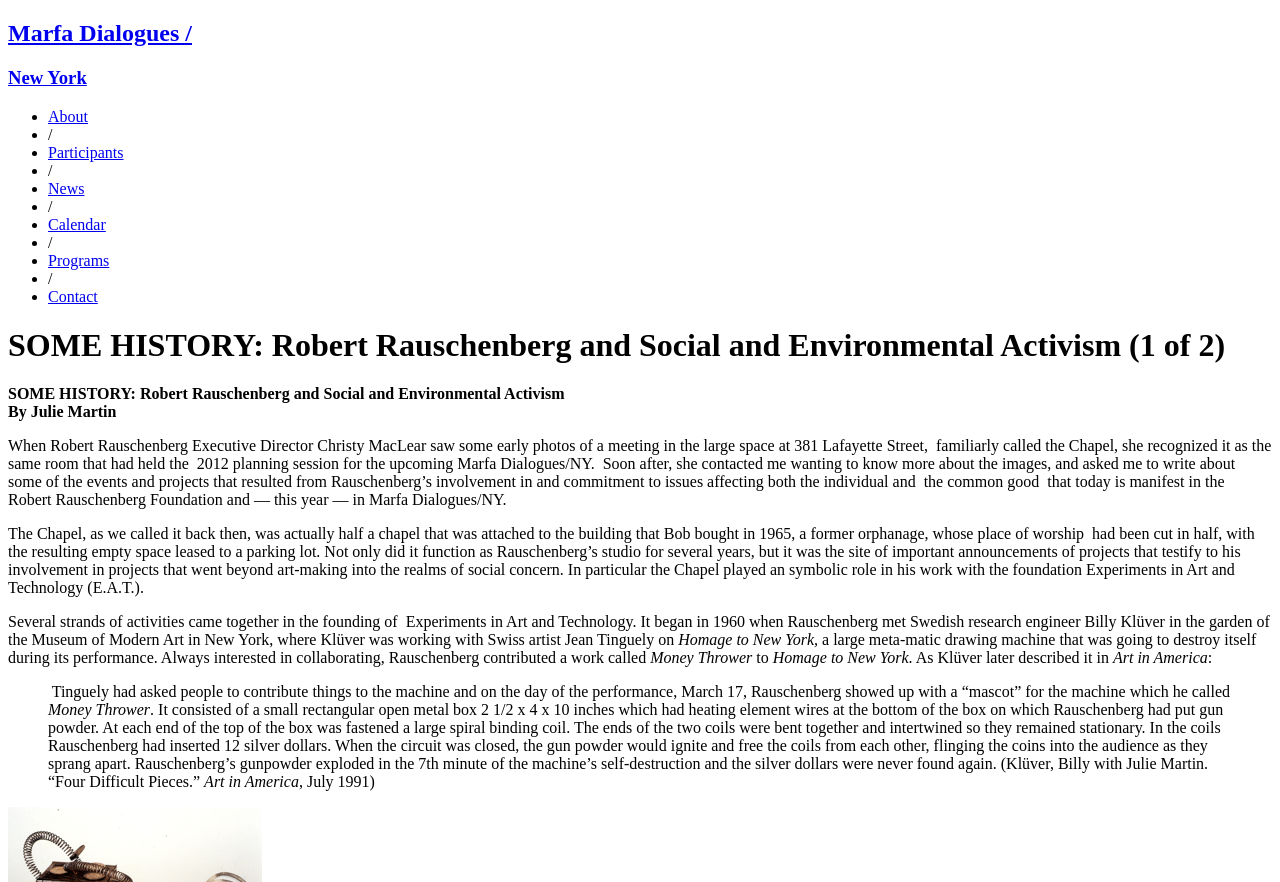Bounding box coordinates are specified in the format (top-left x, top-left y, bottom-right x, bottom-right y). All values are floating point numbers bounded between 0 and 1. Please provide the bounding box coordinate of the region this sentence describes: Calendar

[0.038, 0.244, 0.083, 0.264]